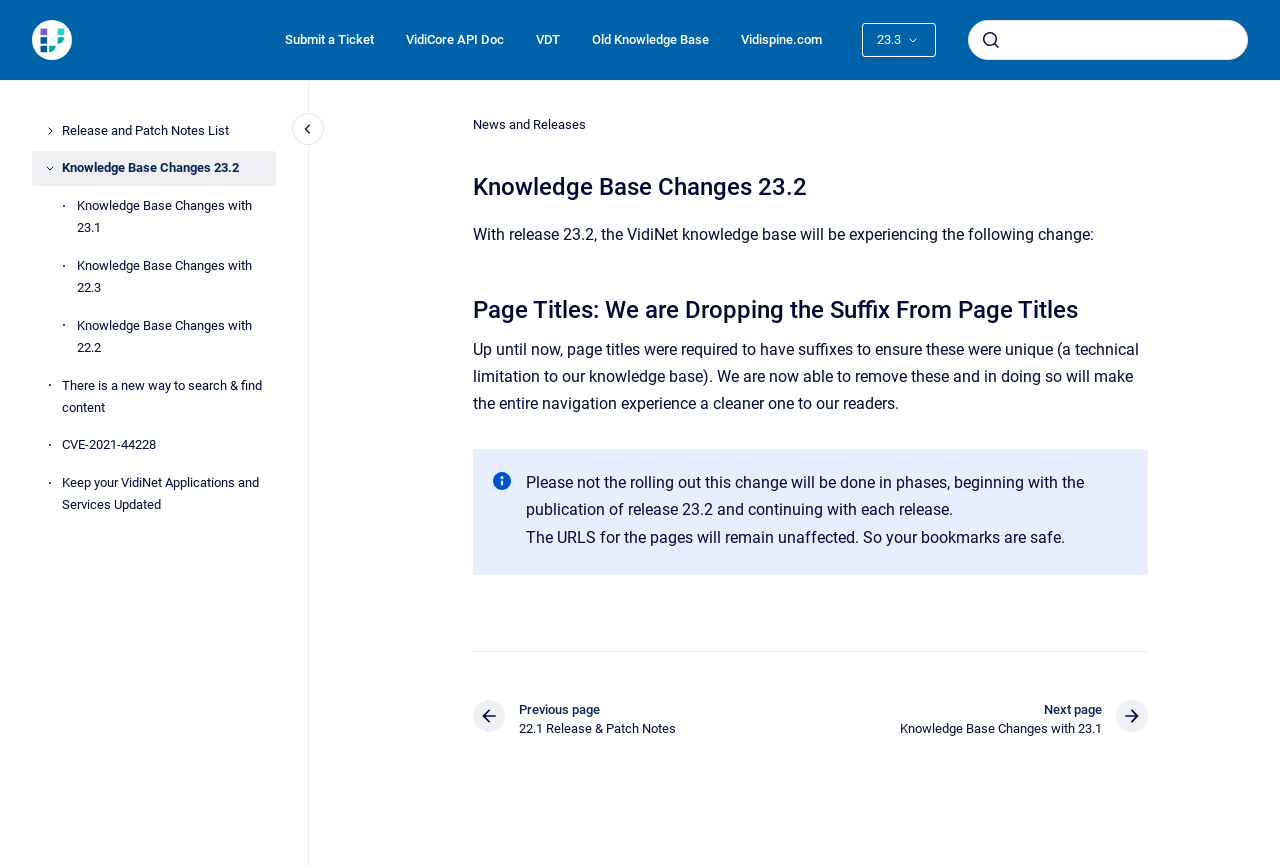Locate the bounding box coordinates of the UI element described by: "Knowledge Base Changes 23.2". The bounding box coordinates should consist of four float numbers between 0 and 1, i.e., [left, top, right, bottom].

[0.048, 0.174, 0.216, 0.215]